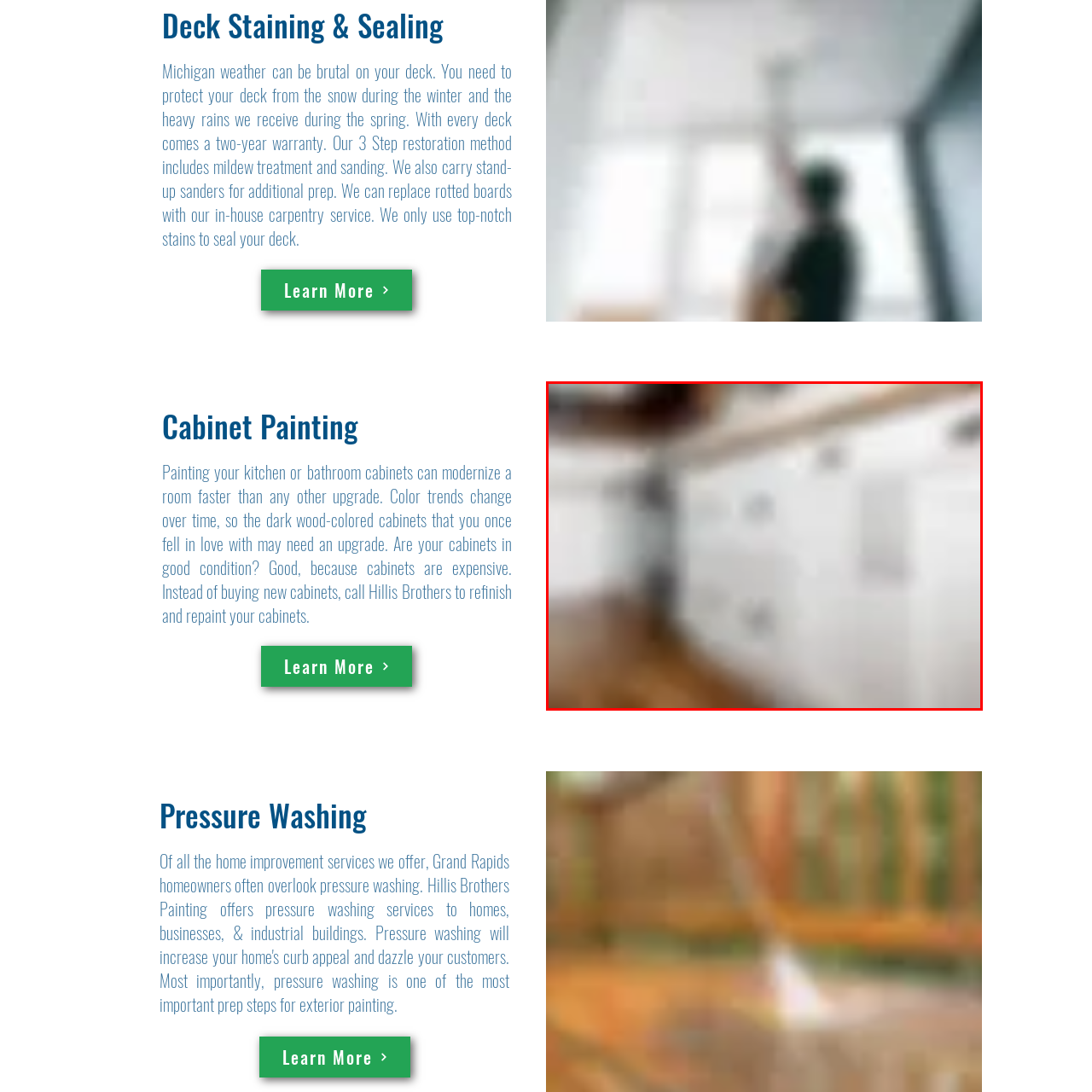Observe the visual content surrounded by a red rectangle, What is the focus of the kitchen design? Respond using just one word or a short phrase.

functionality and visual appeal